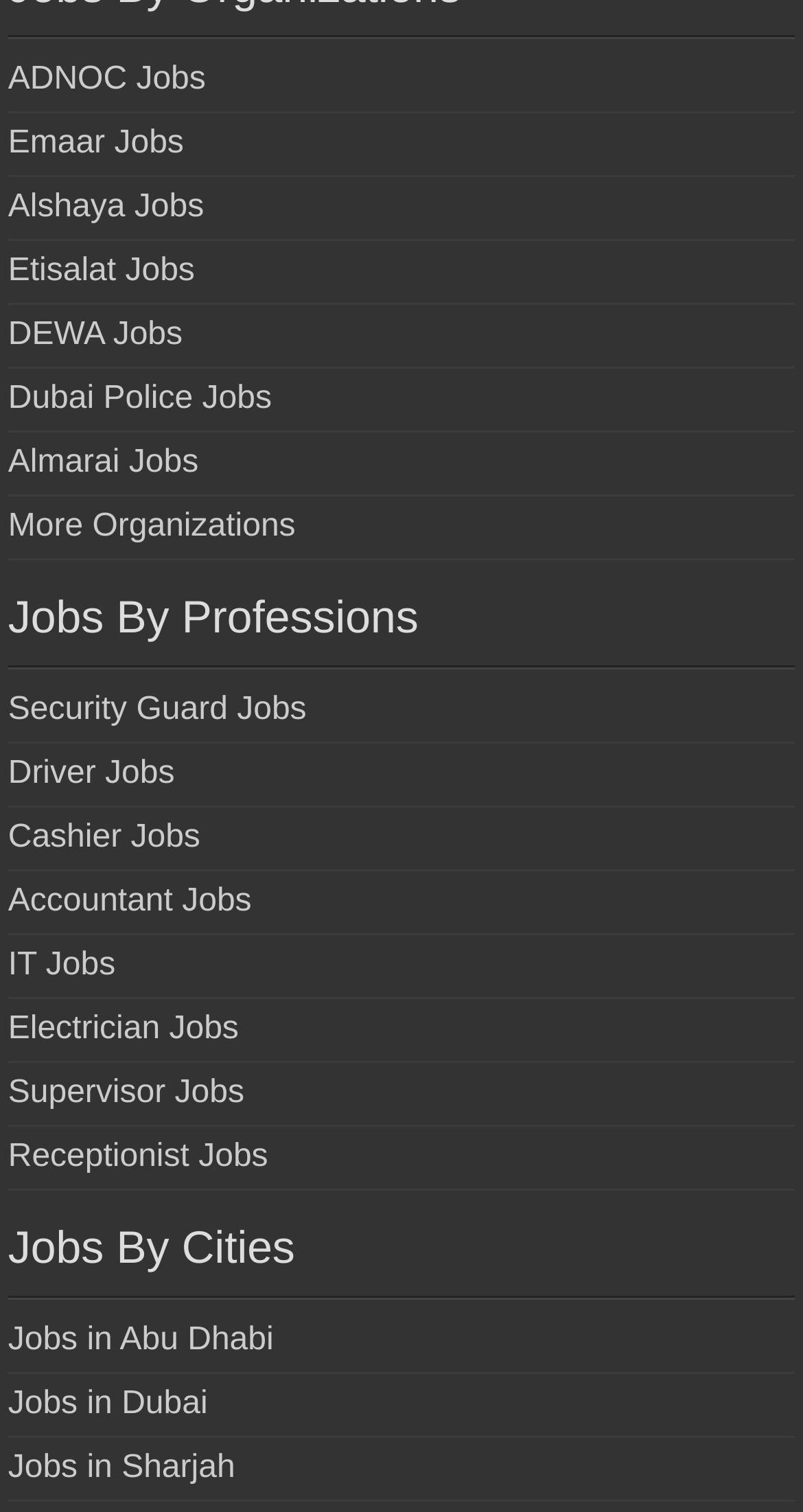What is the first organization listed on the webpage?
Based on the image, answer the question with as much detail as possible.

I examined the organization section and found that the first organization listed is ADNOC.